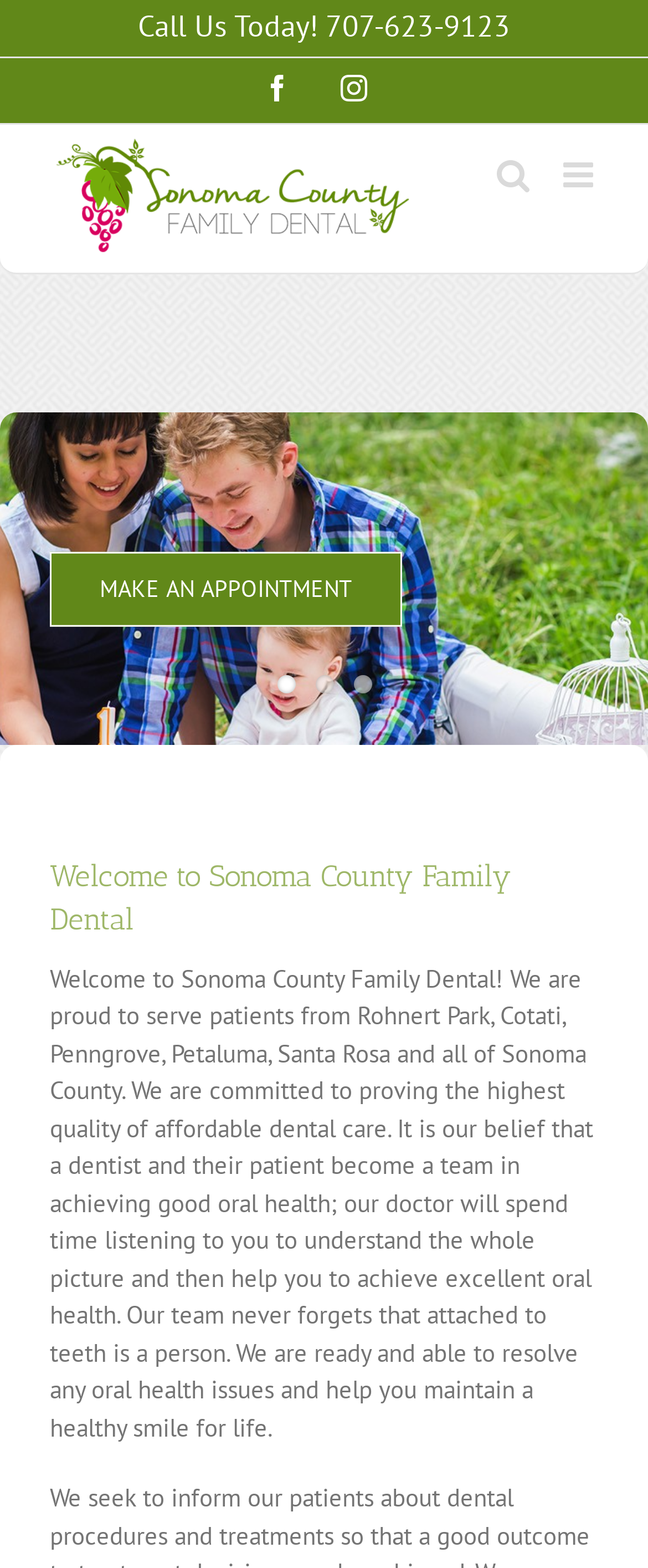Provide the bounding box coordinates for the area that should be clicked to complete the instruction: "Check out Bone Broth Tonic".

None